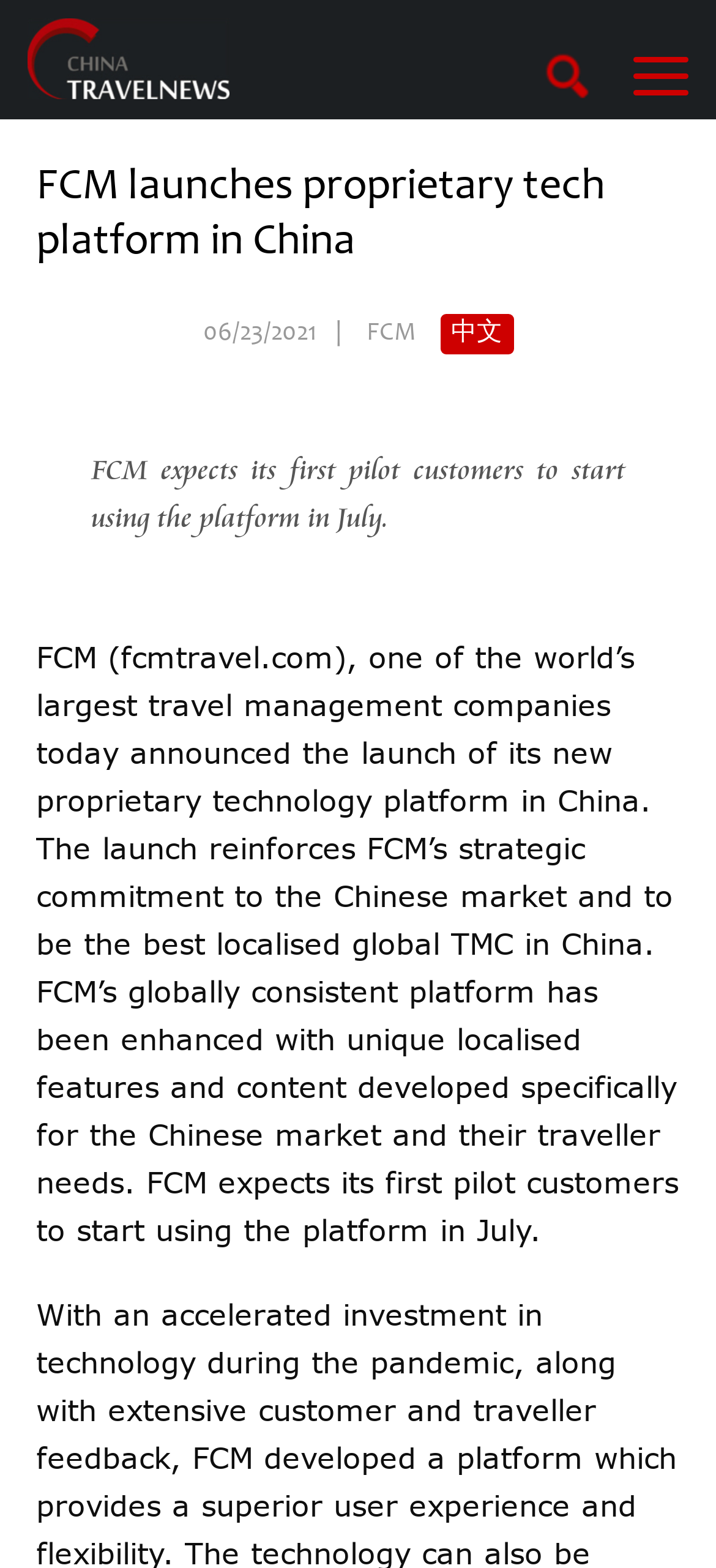Provide the bounding box coordinates of the UI element this sentence describes: "alt="China Travel News"".

[0.038, 0.012, 0.321, 0.063]